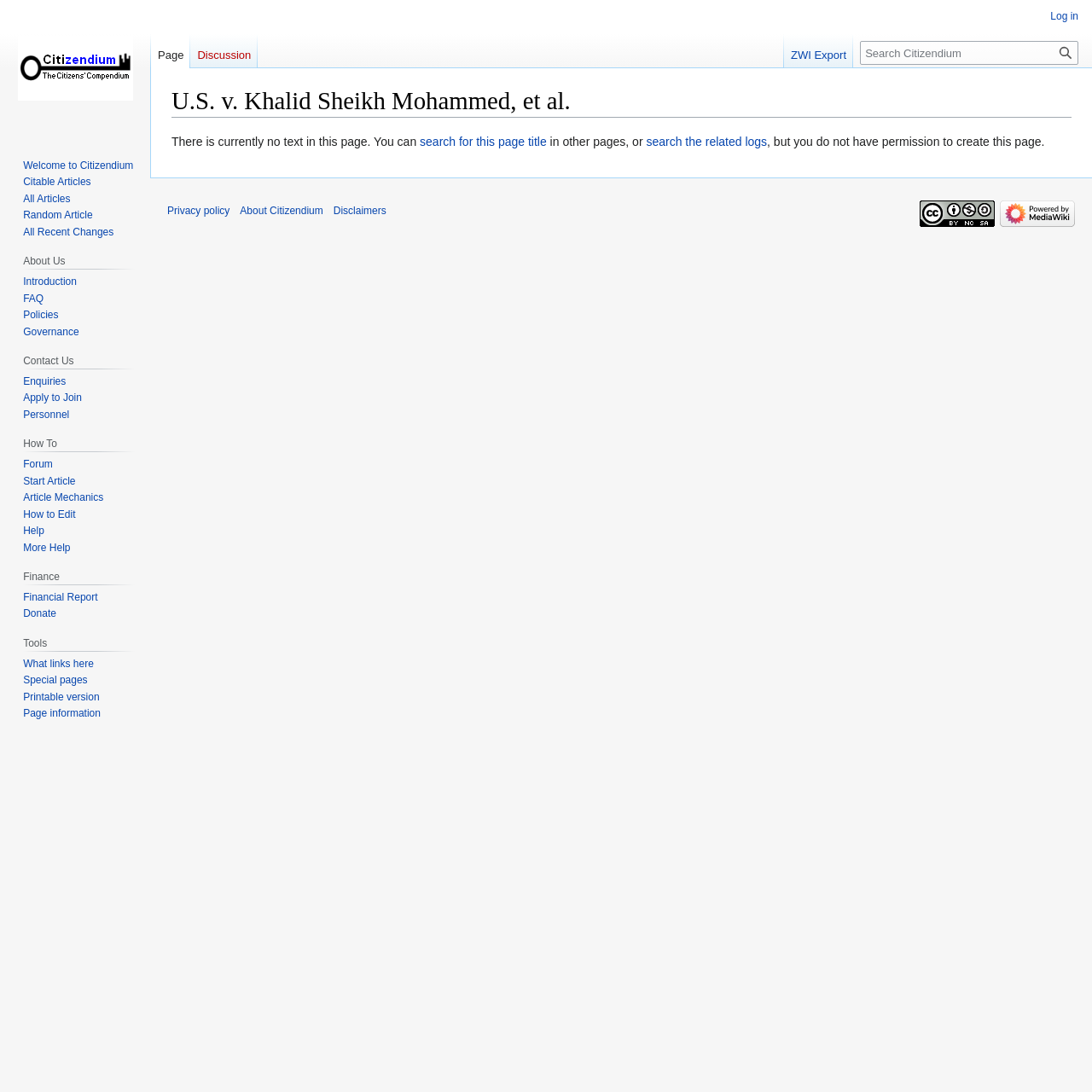What is the link to the main page?
Please provide a single word or phrase as your answer based on the image.

Visit the main page